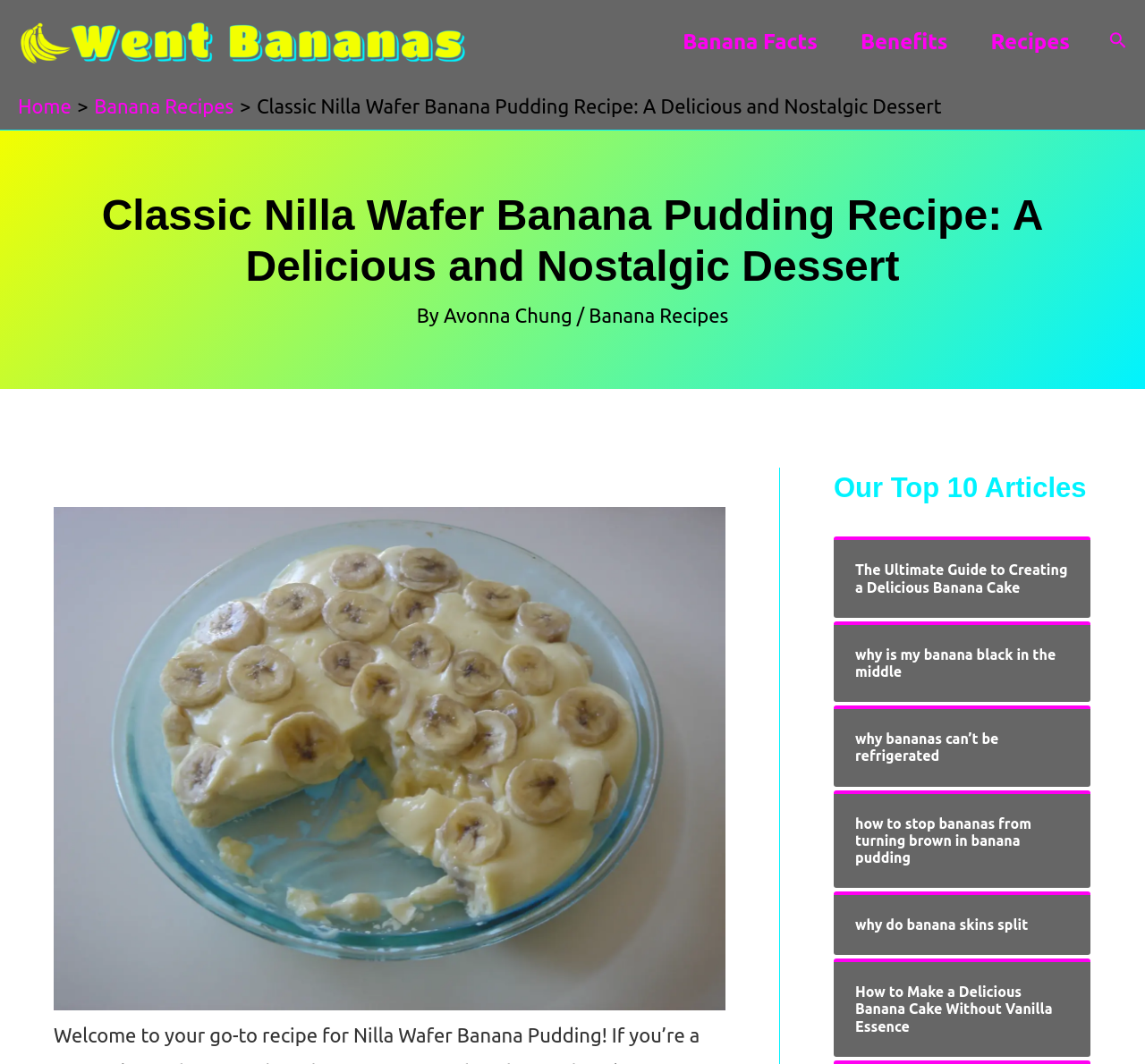Please give the bounding box coordinates of the area that should be clicked to fulfill the following instruction: "Search for a recipe". The coordinates should be in the format of four float numbers from 0 to 1, i.e., [left, top, right, bottom].

[0.969, 0.028, 0.984, 0.051]